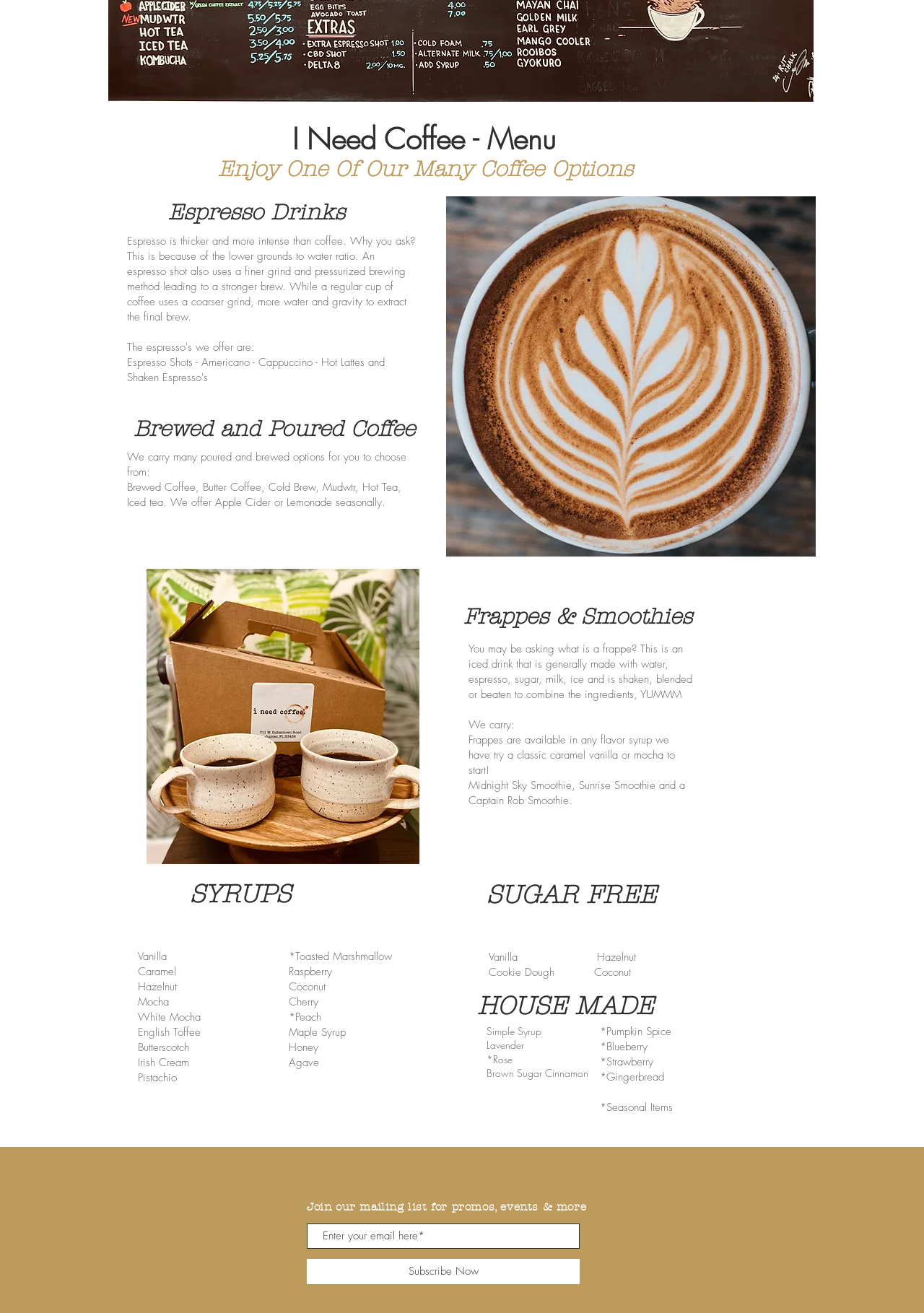From the element description: "Click to Order Online", extract the bounding box coordinates of the UI element. The coordinates should be expressed as four float numbers between 0 and 1, in the order [left, top, right, bottom].

[0.561, 0.259, 0.773, 0.286]